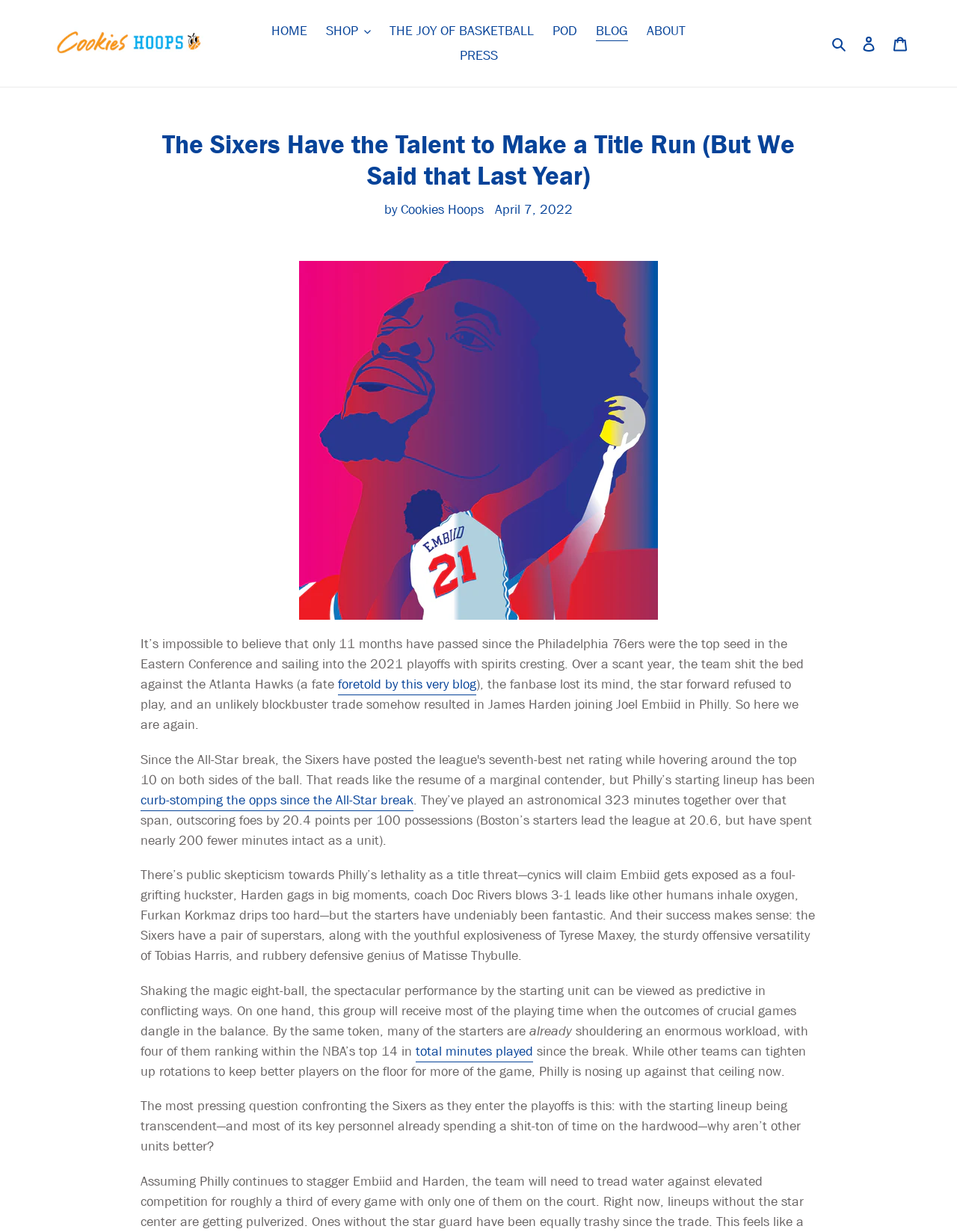Give a short answer using one word or phrase for the question:
What is the name of the website?

Cookies Hoops